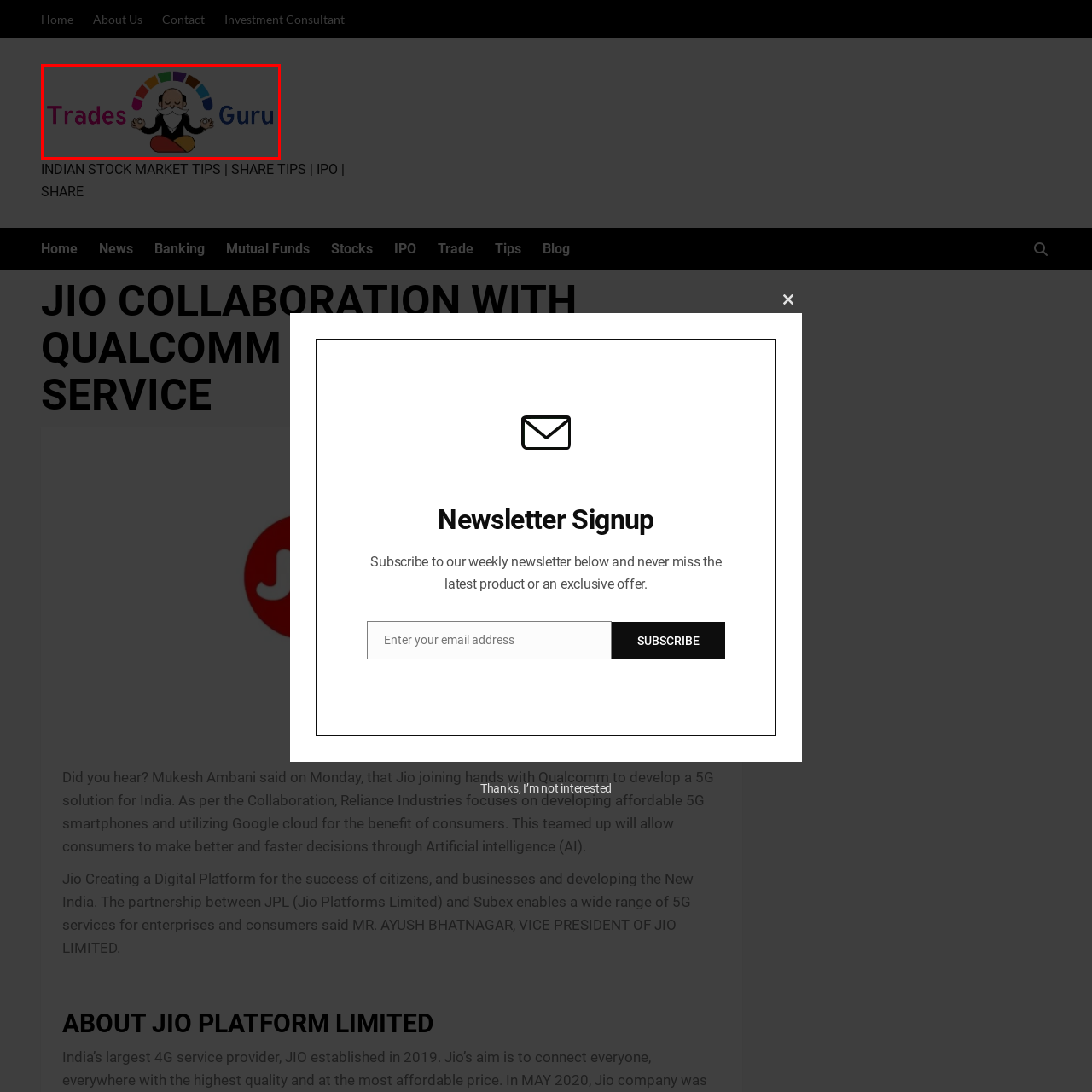Describe in detail the portion of the image that is enclosed within the red boundary.

The image features the logo of "Trades Guru," characterized by a serene figure of a guru sitting in a meditative pose. The individual, adorned with a white beard and dressed in traditional attire, symbolizes wisdom and knowledge in trading and financial advisory. Above the guru is a colorful arc, potentially representing a spectrum of market insights or opportunities, while the brand name is displayed prominently, with "Trades" in vibrant pink and "Guru" in a deep blue. This logo encapsulates the essence of guidance and expertise in navigating the complexities of the stock market, fitting well with the platform's focus on providing stock market tips, share insights, and investment advice.